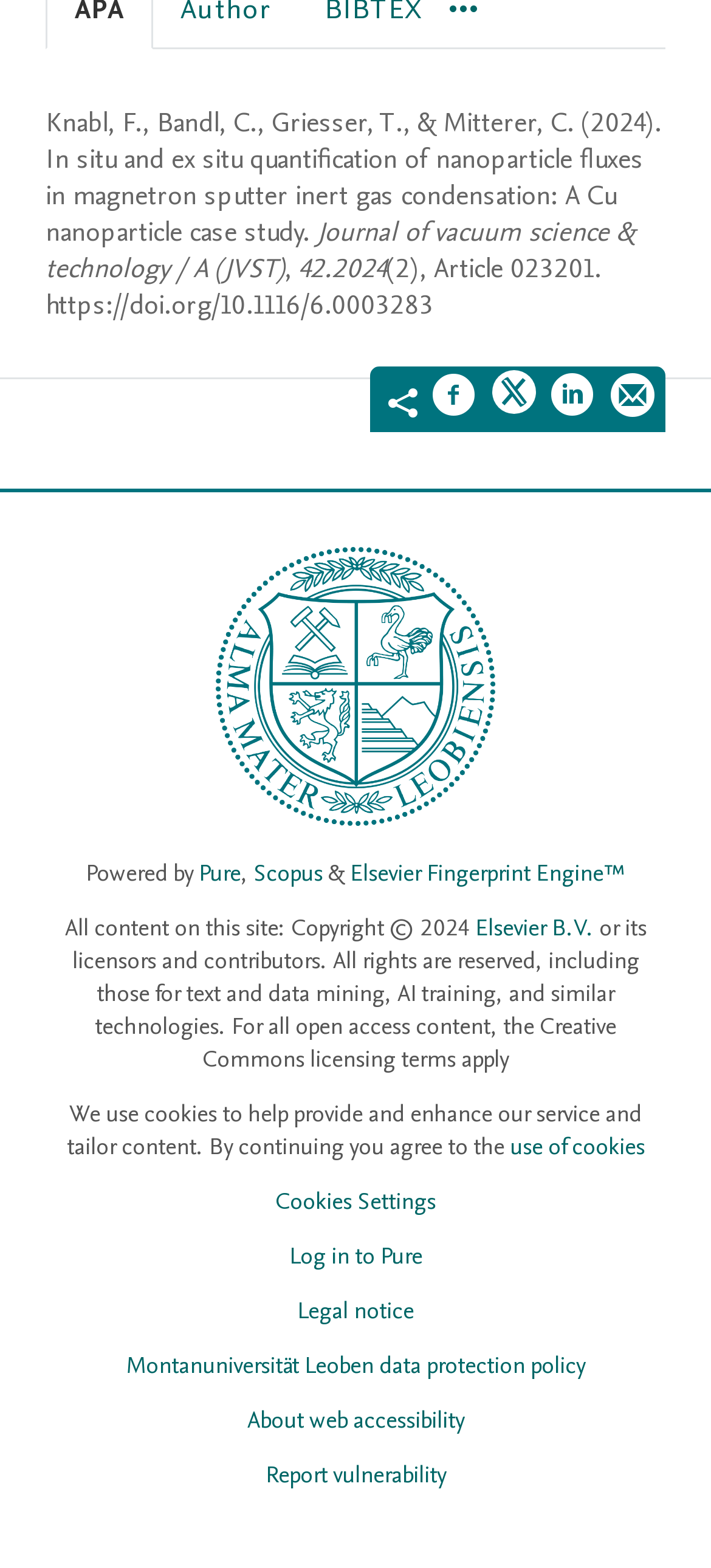Locate the bounding box coordinates of the element that should be clicked to fulfill the instruction: "Share by email".

[0.859, 0.237, 0.921, 0.273]